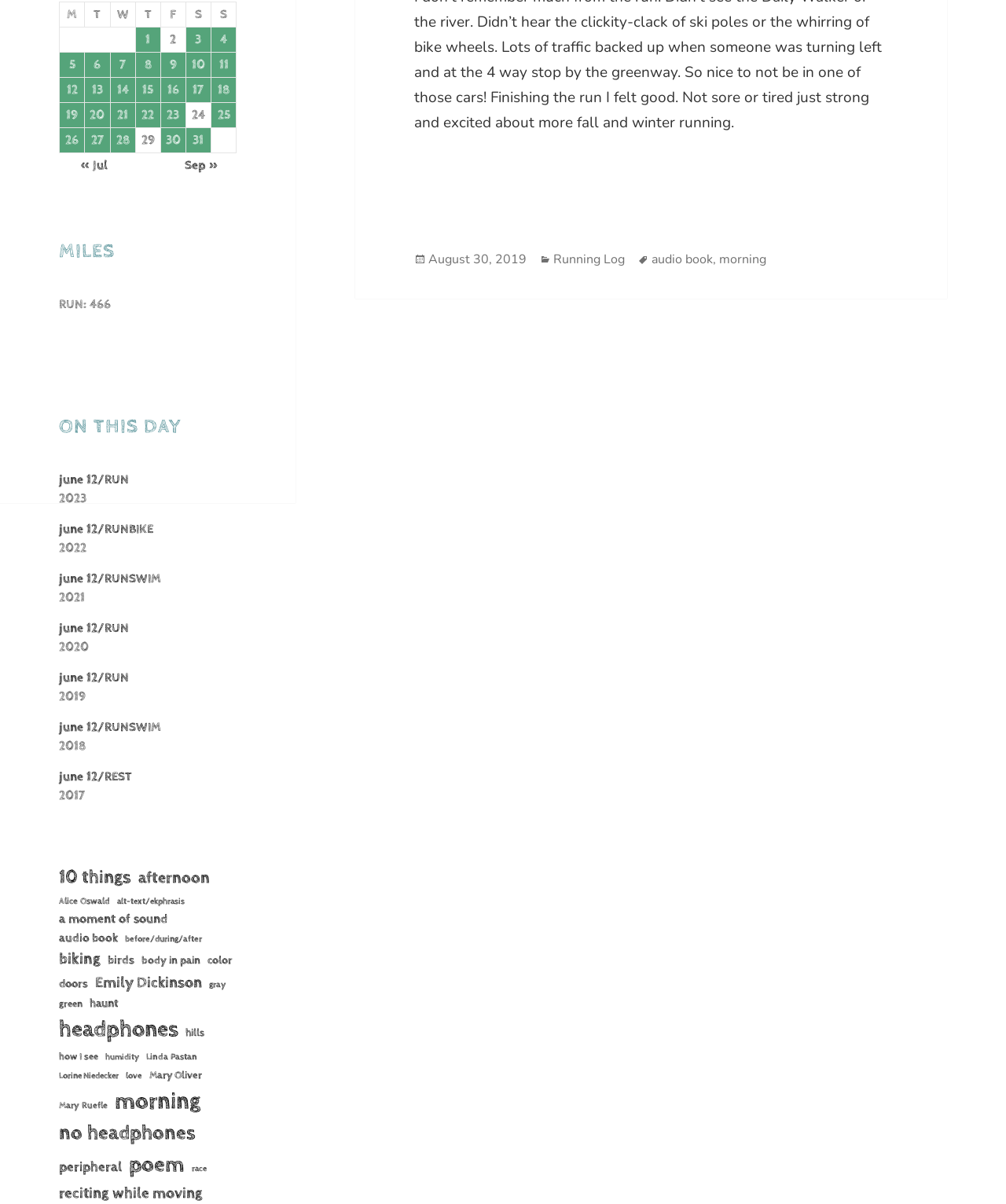Given the description: "how I see", determine the bounding box coordinates of the UI element. The coordinates should be formatted as four float numbers between 0 and 1, [left, top, right, bottom].

[0.059, 0.872, 0.098, 0.884]